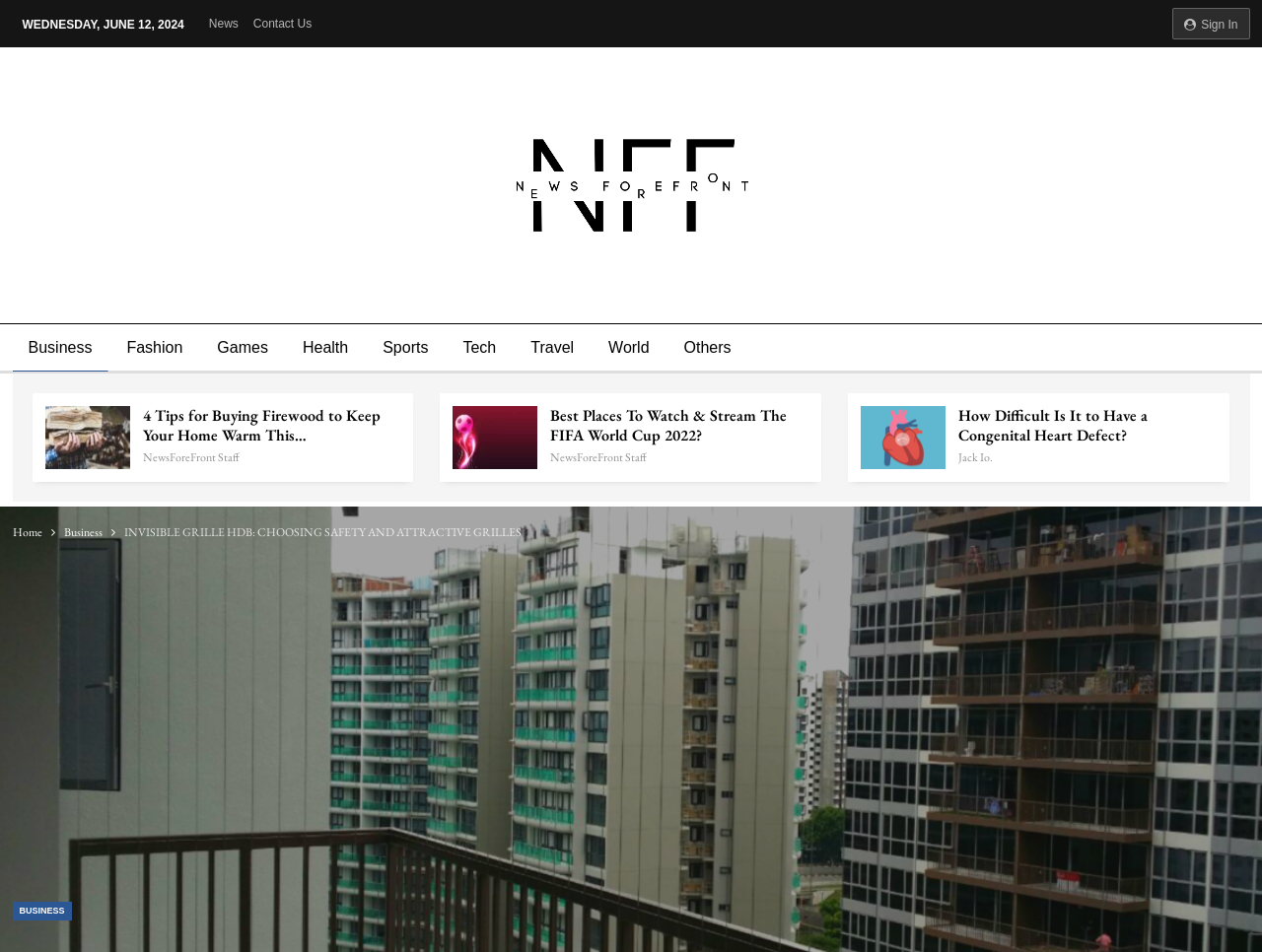Given the element description: "NewsForeFront Staff", predict the bounding box coordinates of this UI element. The coordinates must be four float numbers between 0 and 1, given as [left, top, right, bottom].

[0.436, 0.472, 0.513, 0.489]